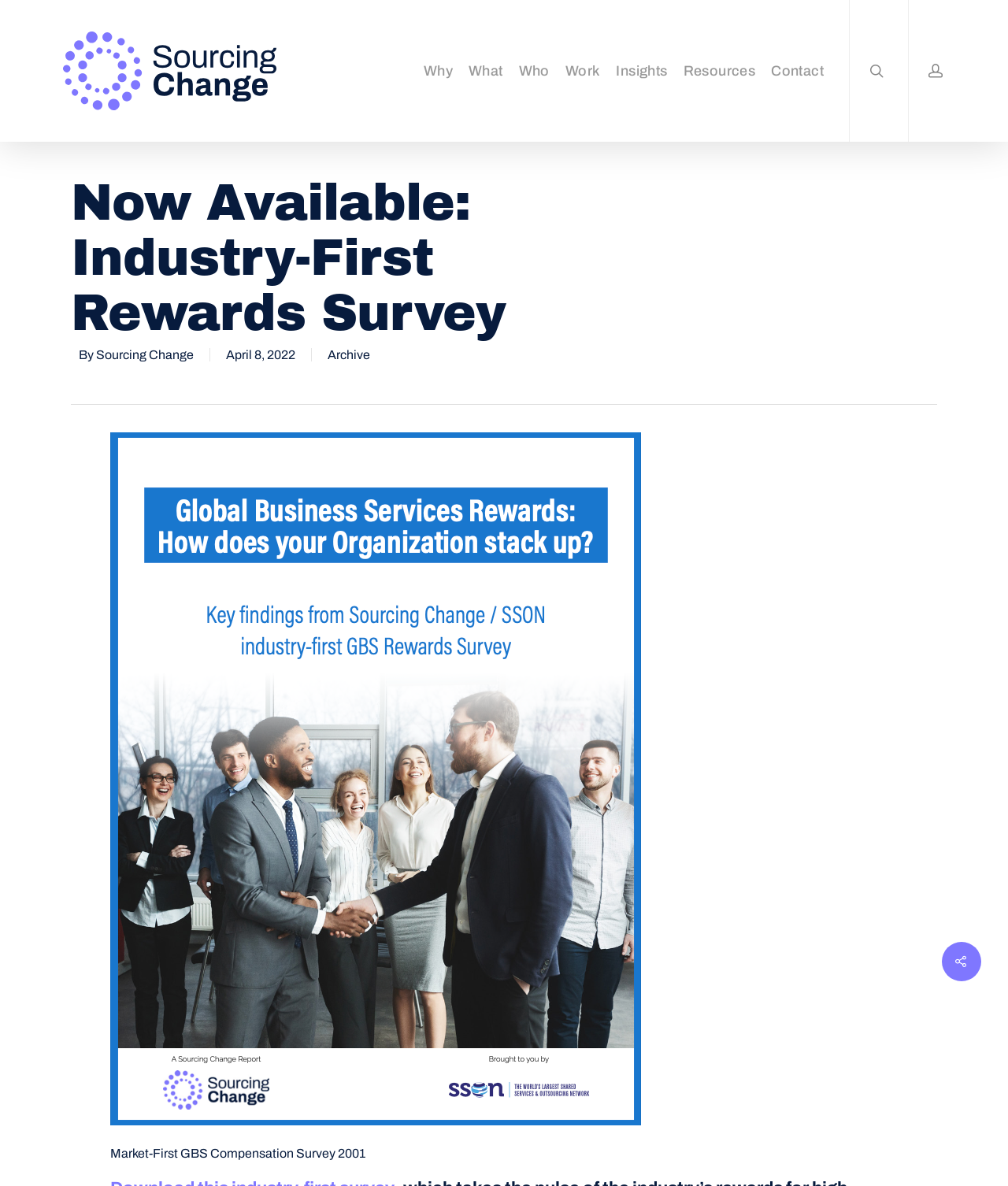Describe the entire webpage, focusing on both content and design.

The webpage is focused on a rewards survey for high-impact Global Business Services roles. At the top left, there is a logo of "Sourcing Change" with a link to the organization's website. Below the logo, there are six navigation links: "Why", "What", "Who", "Work", "Insights", and "Resources", which are evenly spaced and aligned horizontally. 

To the right of the navigation links, there is a prominent heading that reads "Now Available: Industry-First Rewards Survey". Below the heading, there is a byline that indicates the survey is by "Sourcing Change" and dated April 8, 2022. Next to the byline, there is a link to the archive.

The main content of the webpage is a large figure that takes up most of the page. The figure contains an image of the "GBS Rewards Survey" report, with a caption below it that reads "Market-First GBS Compensation Survey 2001". 

At the top right corner, there are two social media links. At the bottom right corner, there is a link with a search icon.